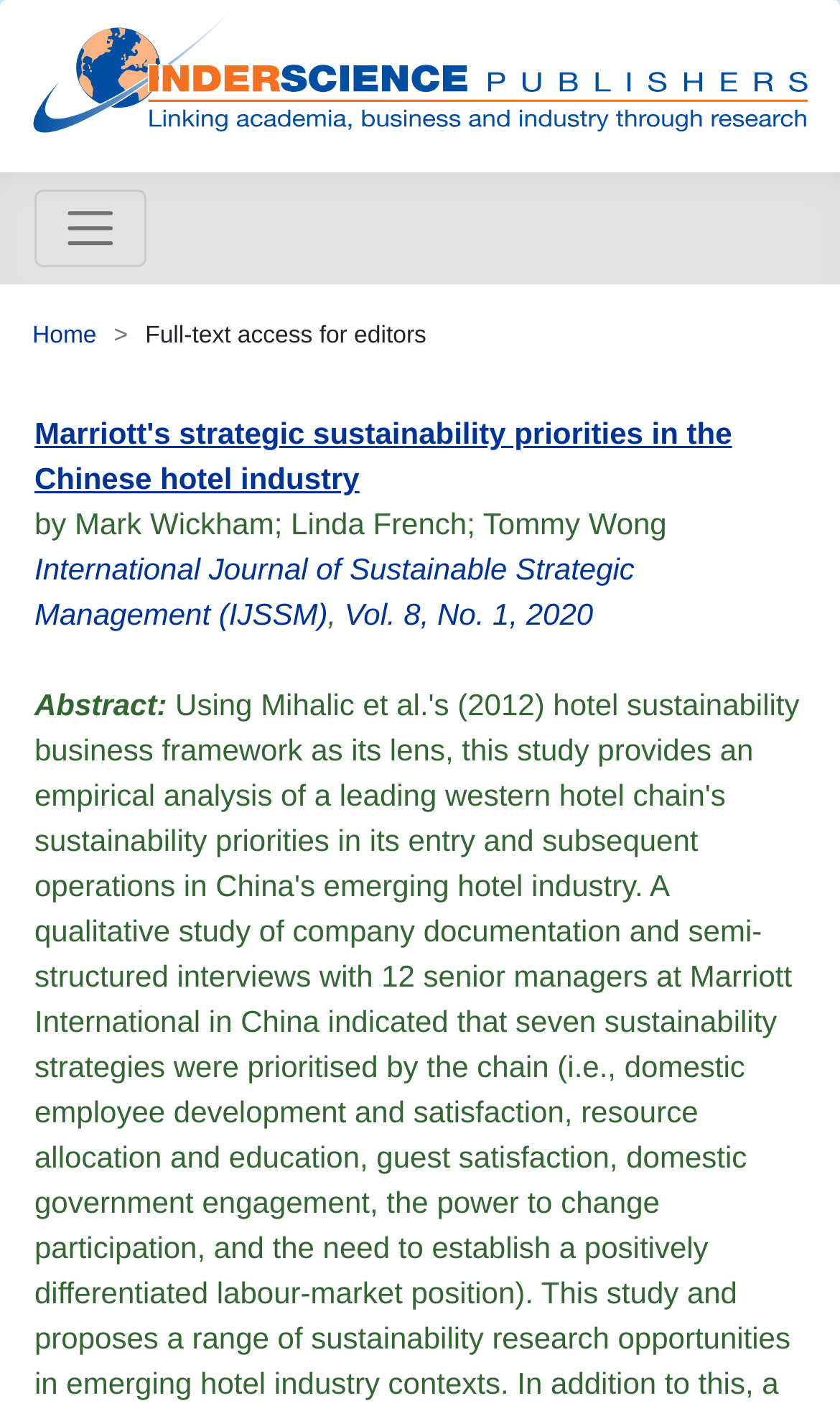Who are the authors of the article?
Examine the image and provide an in-depth answer to the question.

I found a StaticText element with the text 'by Mark Wickham; Linda French; Tommy Wong' which lists the authors of the article.